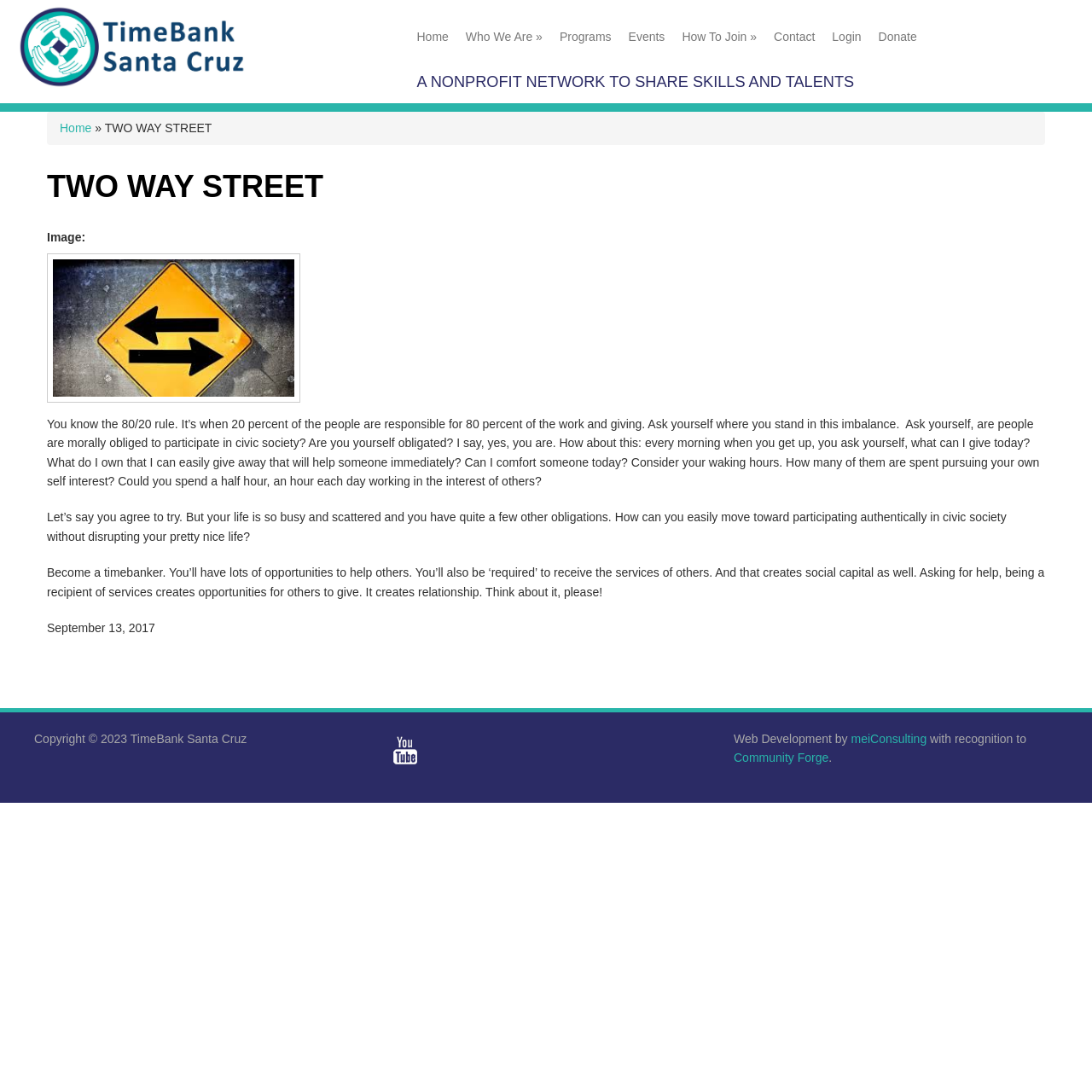Give a comprehensive overview of the webpage, including key elements.

This webpage is about TimeBank Santa Cruz, a nonprofit network for sharing skills and talents. At the top left, there is a logo with the text "Home" and an image, which is a link to the homepage. Next to it, there is a navigation menu with links to "Who We Are", "Programs", "Events", "How To Join", "Contact", "Login", and "Donate".

Below the navigation menu, there is a heading that reads "TWO WAY STREET" and a static text that says "A NONPROFIT NETWORK TO SHARE SKILLS AND TALENTS". 

The main content of the page is divided into sections. The first section has a heading "You are here" and a link to the homepage. The second section has a heading "TWO WAY STREET" and an image. 

The main article starts with a question about the 80/20 rule and asks the reader to reflect on their role in civic society. It then discusses the importance of giving and participating in civic society, and suggests becoming a timebanker as a way to do so. The article is divided into paragraphs, with the last paragraph mentioning a date, September 13, 2017.

At the bottom of the page, there is a copyright notice that says "Copyright © 2023 TimeBank Santa Cruz". Next to it, there is a link with an image, and a section that credits the web development to meiConsulting, with recognition to Community Forge.